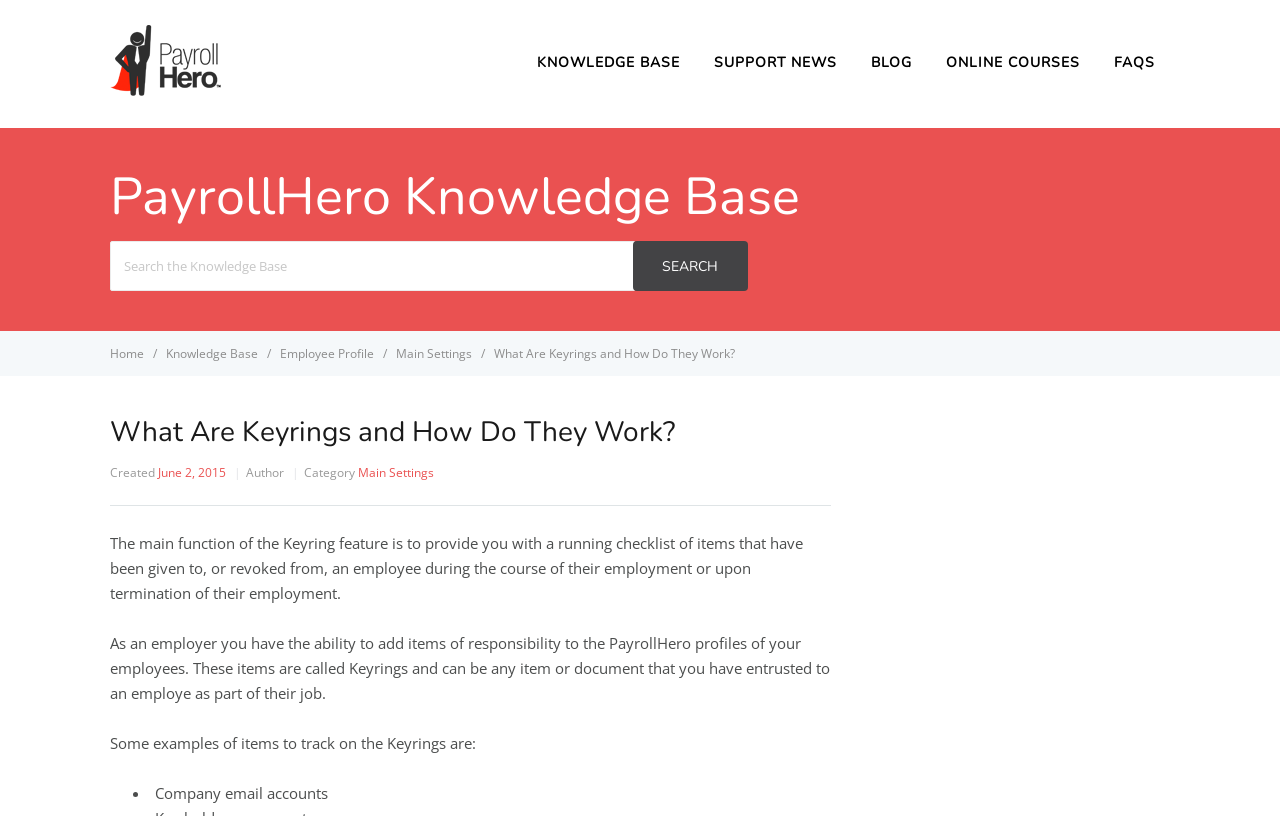Please reply with a single word or brief phrase to the question: 
What is an example of an item to track on the Keyrings?

Company email accounts